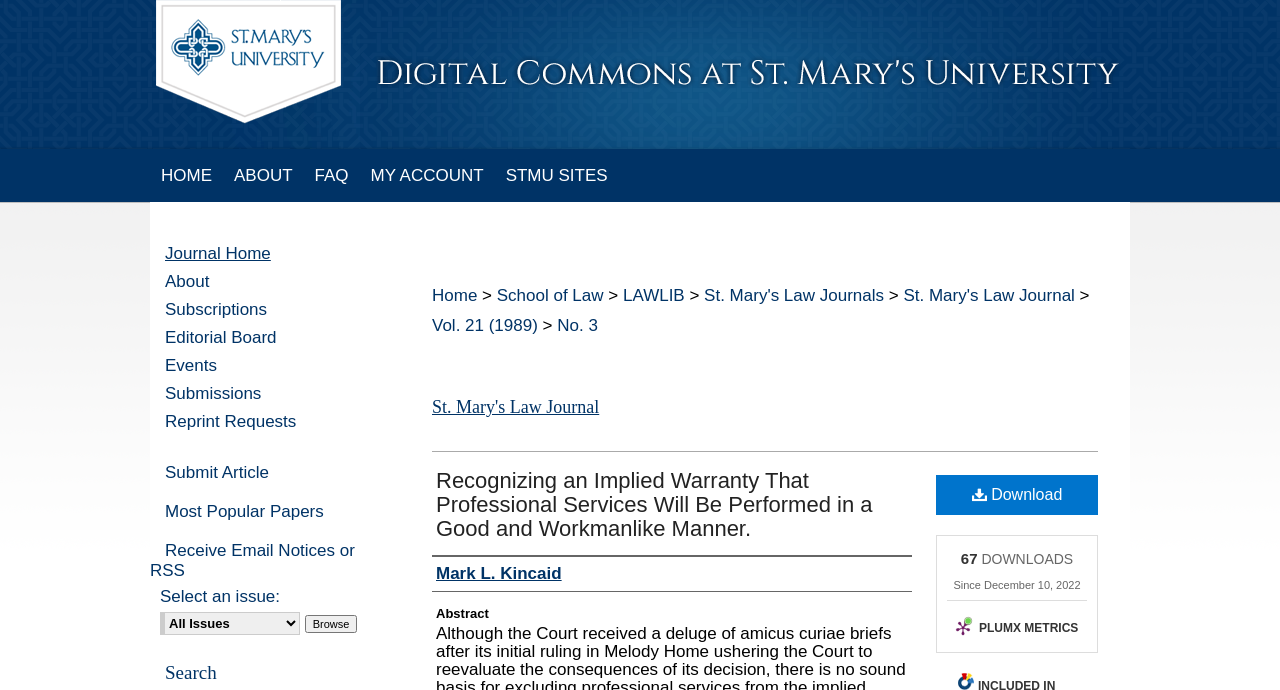Please identify the bounding box coordinates of where to click in order to follow the instruction: "Browse through the journal".

[0.238, 0.891, 0.279, 0.917]